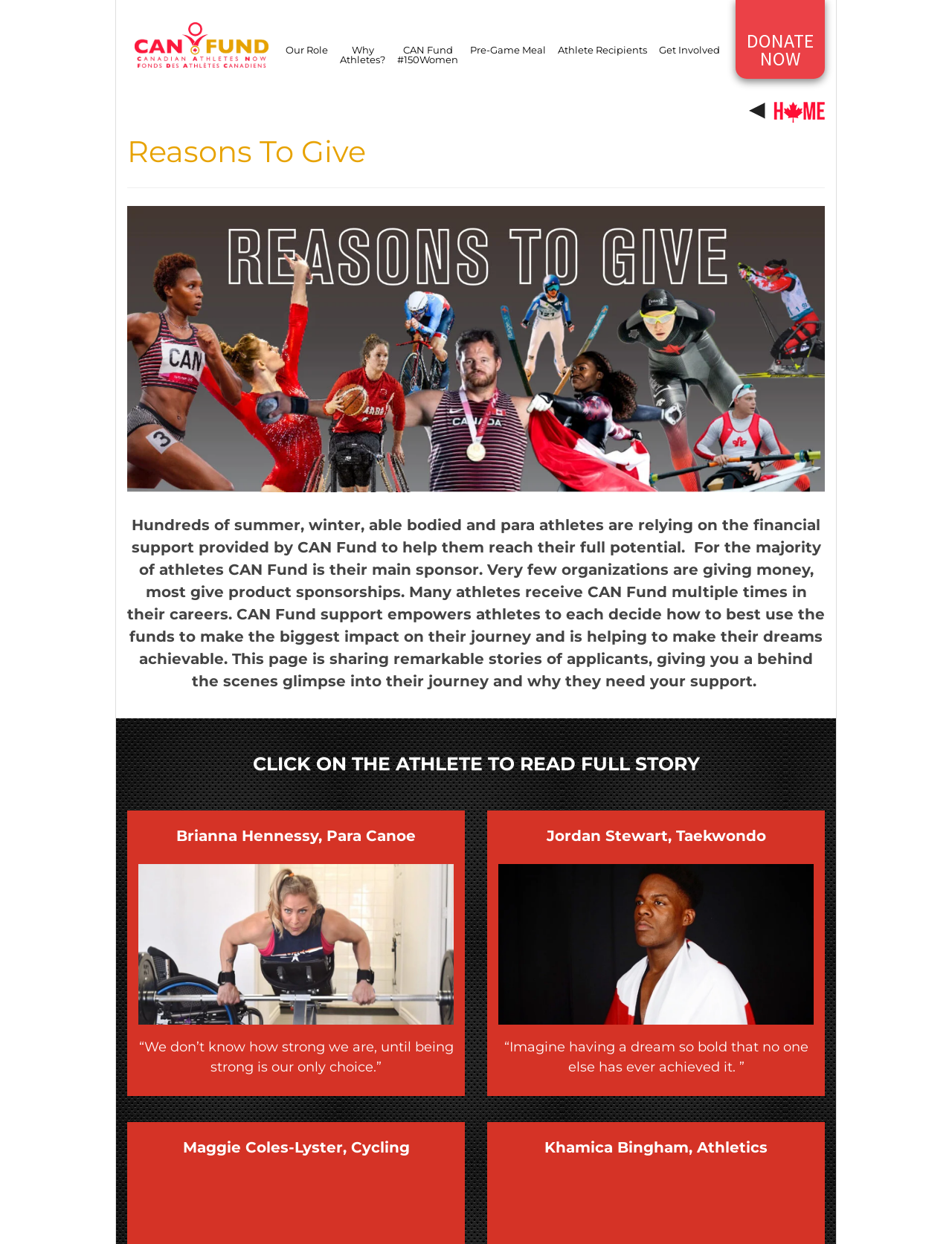Find the bounding box coordinates of the clickable area that will achieve the following instruction: "Read the story of Brianna Hennessy, Para Canoe".

[0.145, 0.694, 0.477, 0.824]